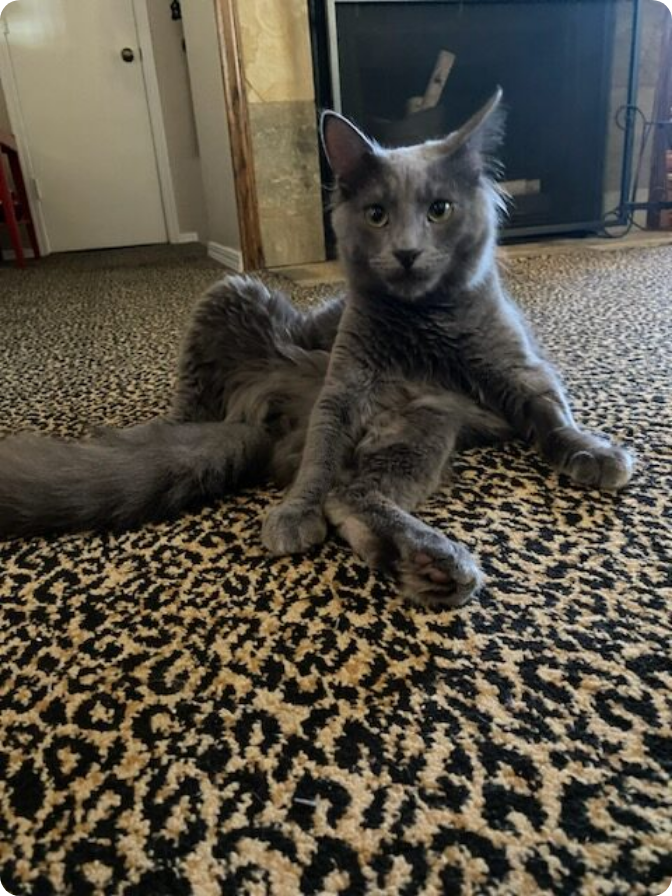Provide a thorough description of the image, including all visible elements.

A charming gray cat lounges comfortably on a patterned carpet featuring a striking leopard print. The feline's soft, fluffy fur contrasts beautifully with the bold design beneath it. Its expressive eyes gaze directly at the camera, showcasing a blend of curiosity and relaxation. One paw is extended in a playful pose, while the cat's long tail curls around its body, adding to the overall whimsical feel of the scene. In the background, a cozy interior space is suggested, complete with a fireplace and a door, hinting at a warm and inviting home environment.